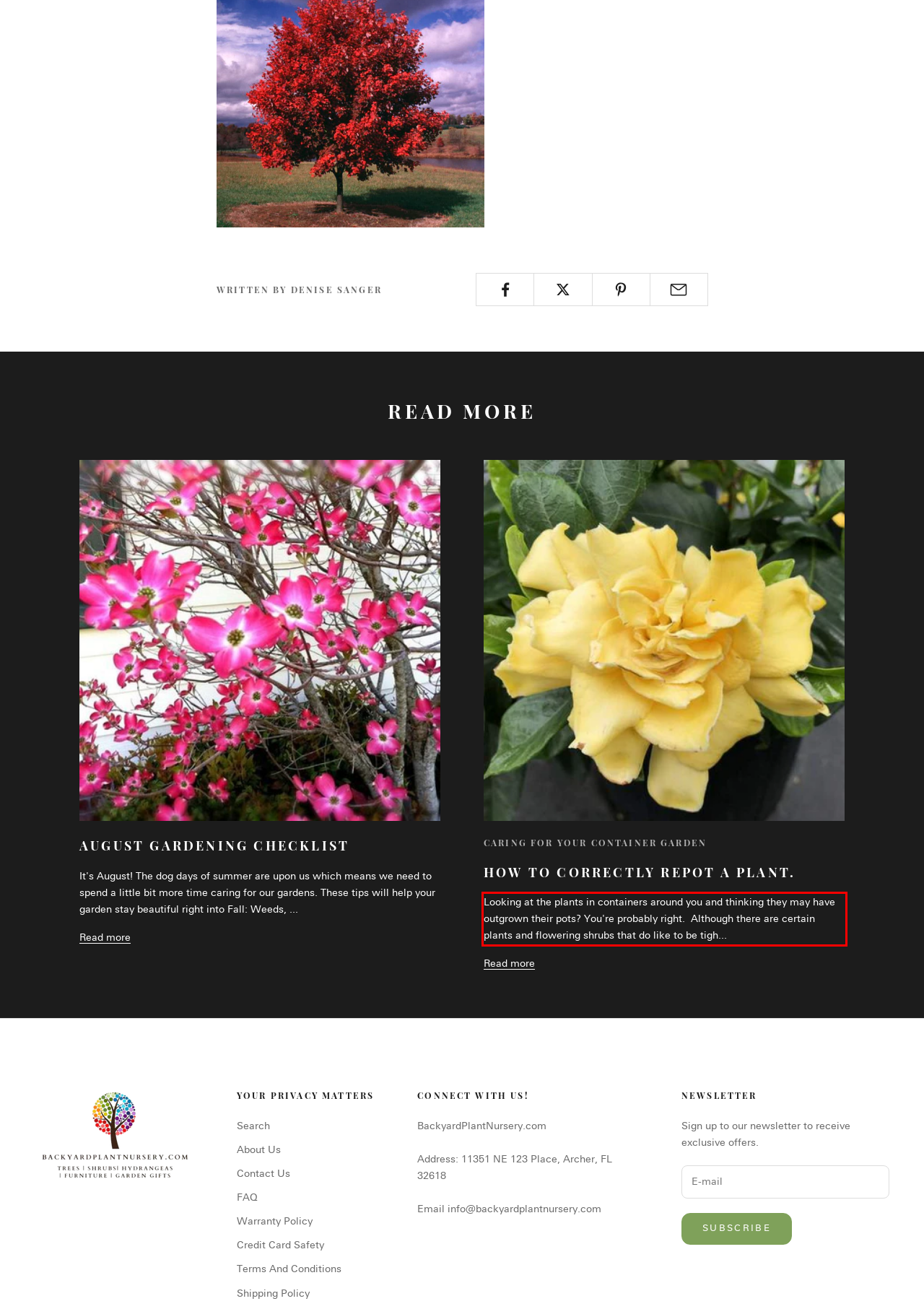You are given a webpage screenshot with a red bounding box around a UI element. Extract and generate the text inside this red bounding box.

Looking at the plants in containers around you and thinking they may have outgrown their pots? You're probably right. Although there are certain plants and flowering shrubs that do like to be tigh...